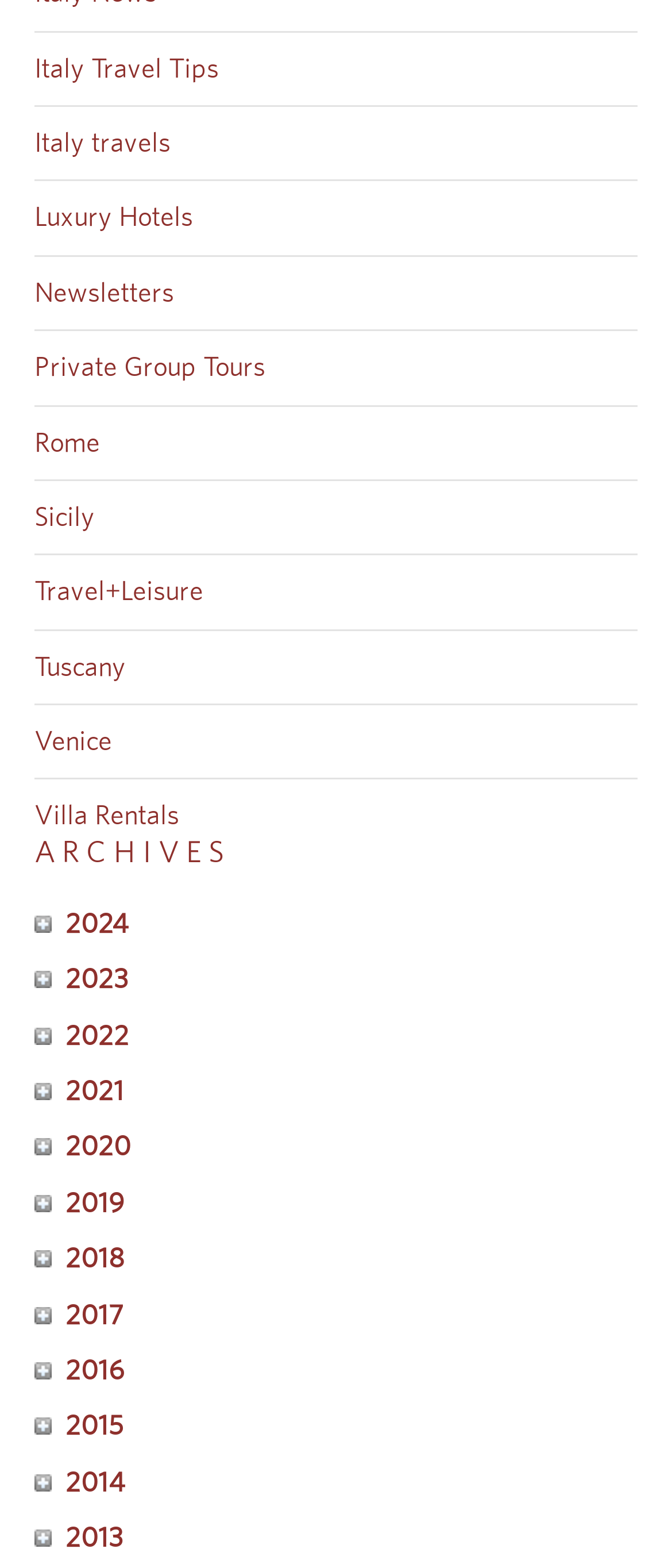Specify the bounding box coordinates of the region I need to click to perform the following instruction: "Go to 2024". The coordinates must be four float numbers in the range of 0 to 1, i.e., [left, top, right, bottom].

[0.051, 0.581, 0.19, 0.598]